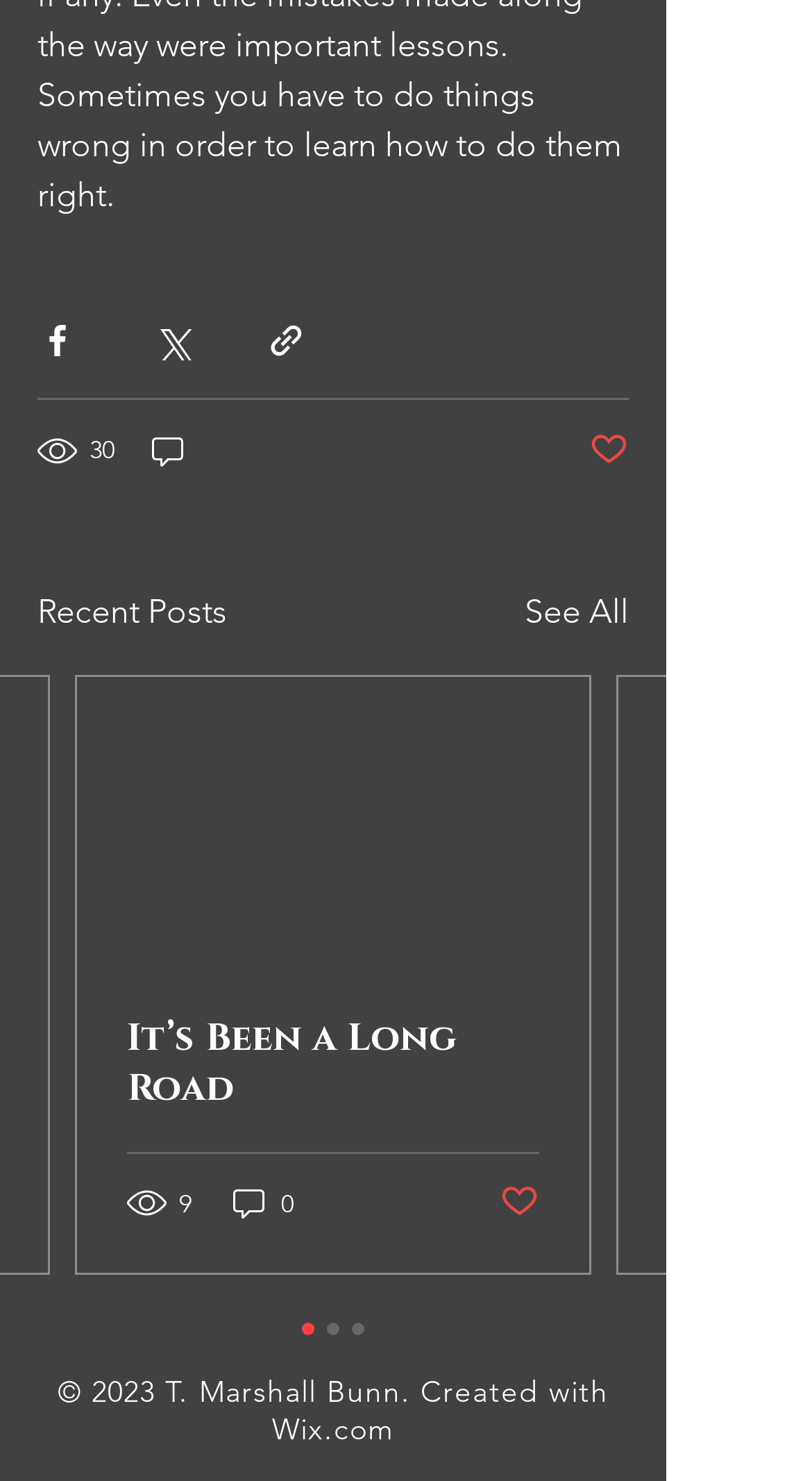Using a single word or phrase, answer the following question: 
What is the number of views for the first post?

30